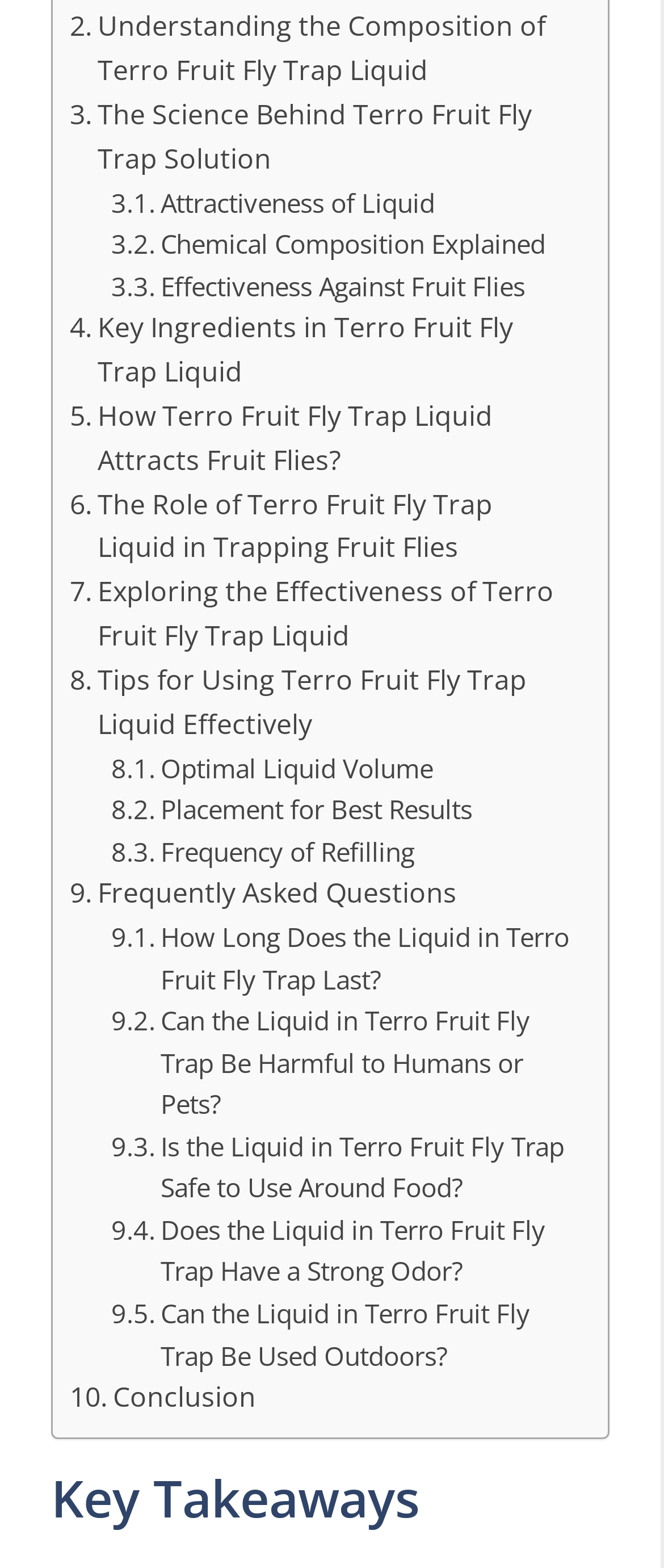Reply to the question with a brief word or phrase: How many links are there on this webpage?

20